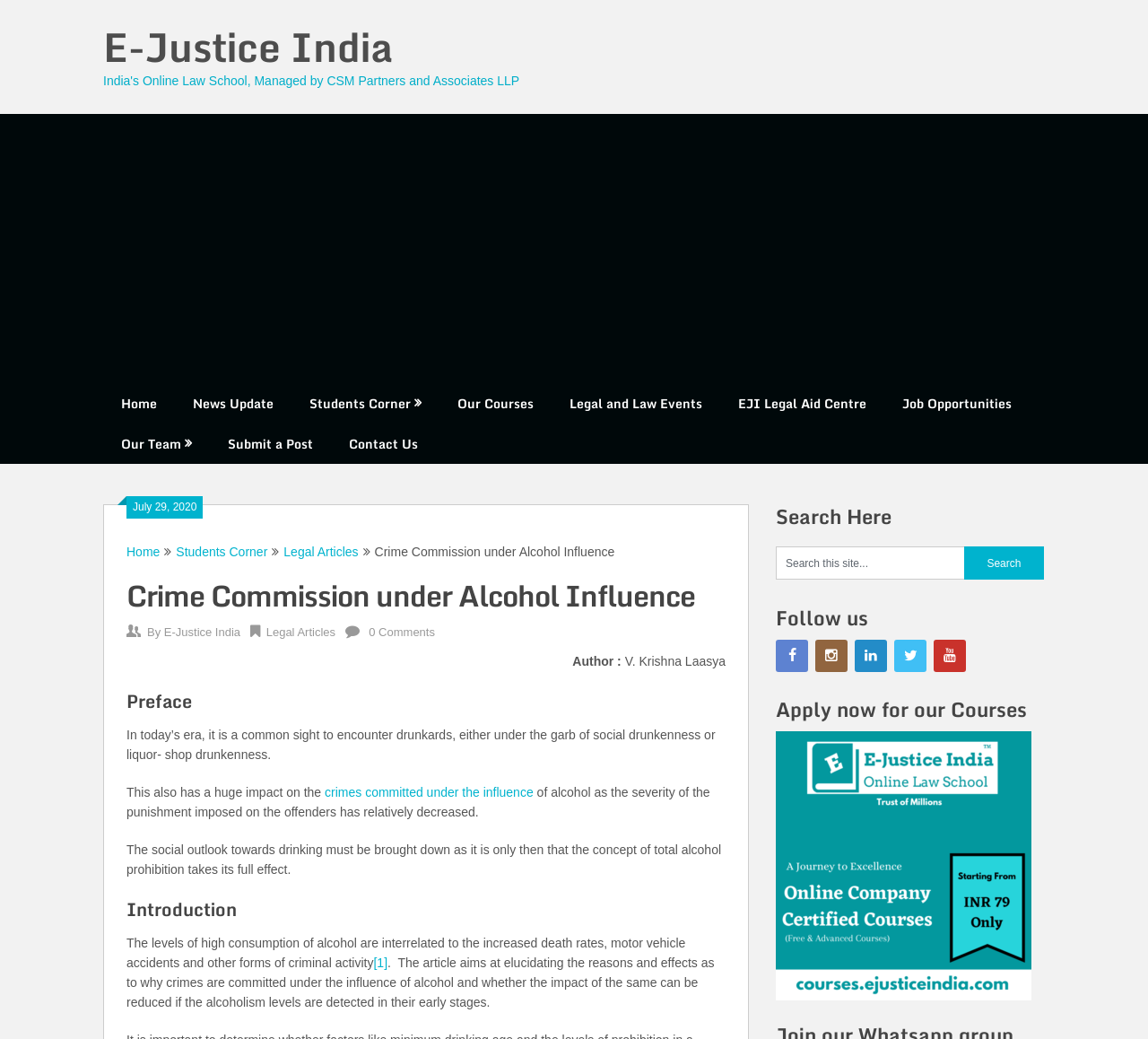Highlight the bounding box coordinates of the element that should be clicked to carry out the following instruction: "Read article by The POST". The coordinates must be given as four float numbers ranging from 0 to 1, i.e., [left, top, right, bottom].

None